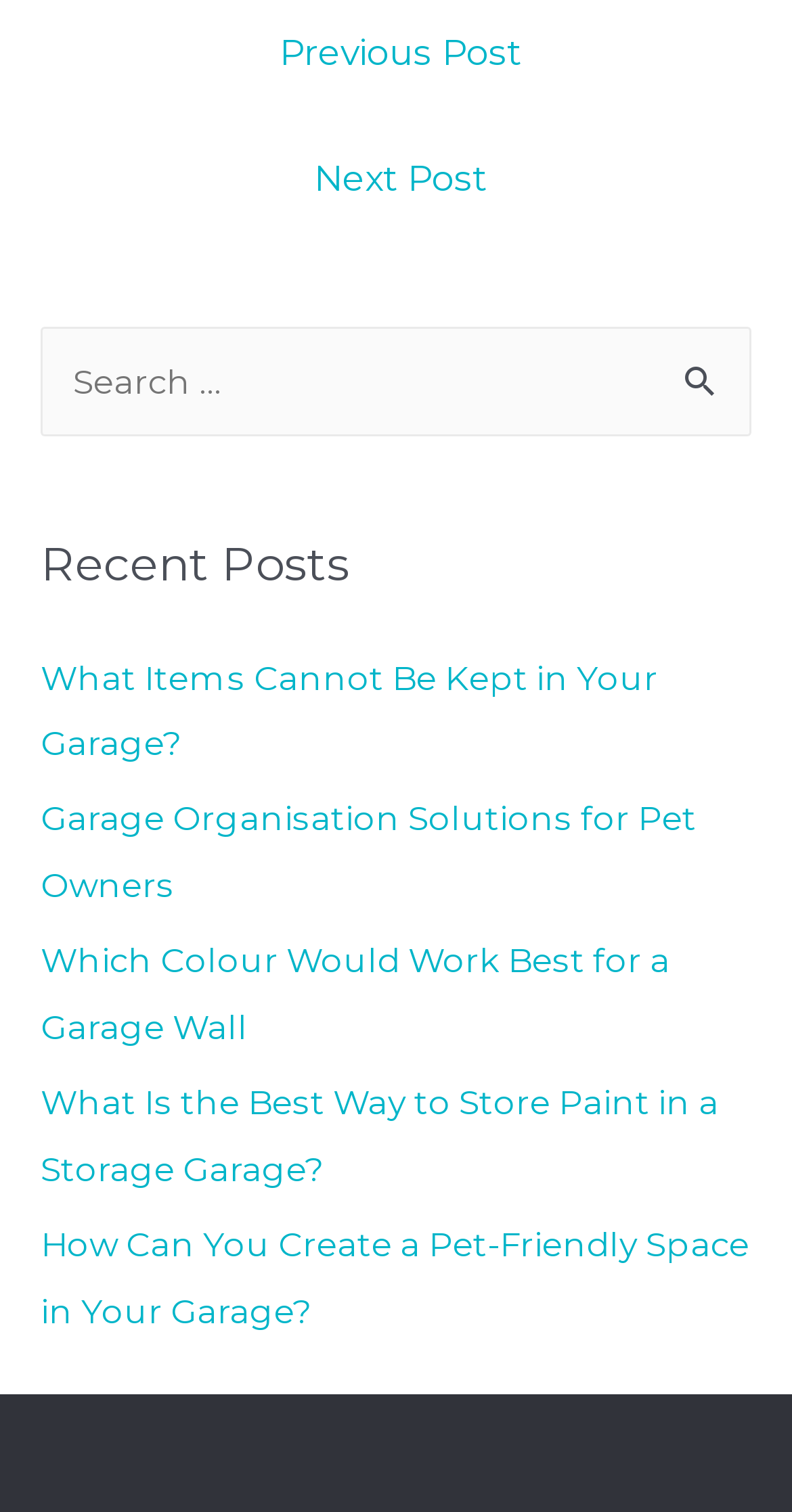Can you specify the bounding box coordinates for the region that should be clicked to fulfill this instruction: "View What Items Cannot Be Kept in Your Garage?".

[0.051, 0.434, 0.831, 0.505]